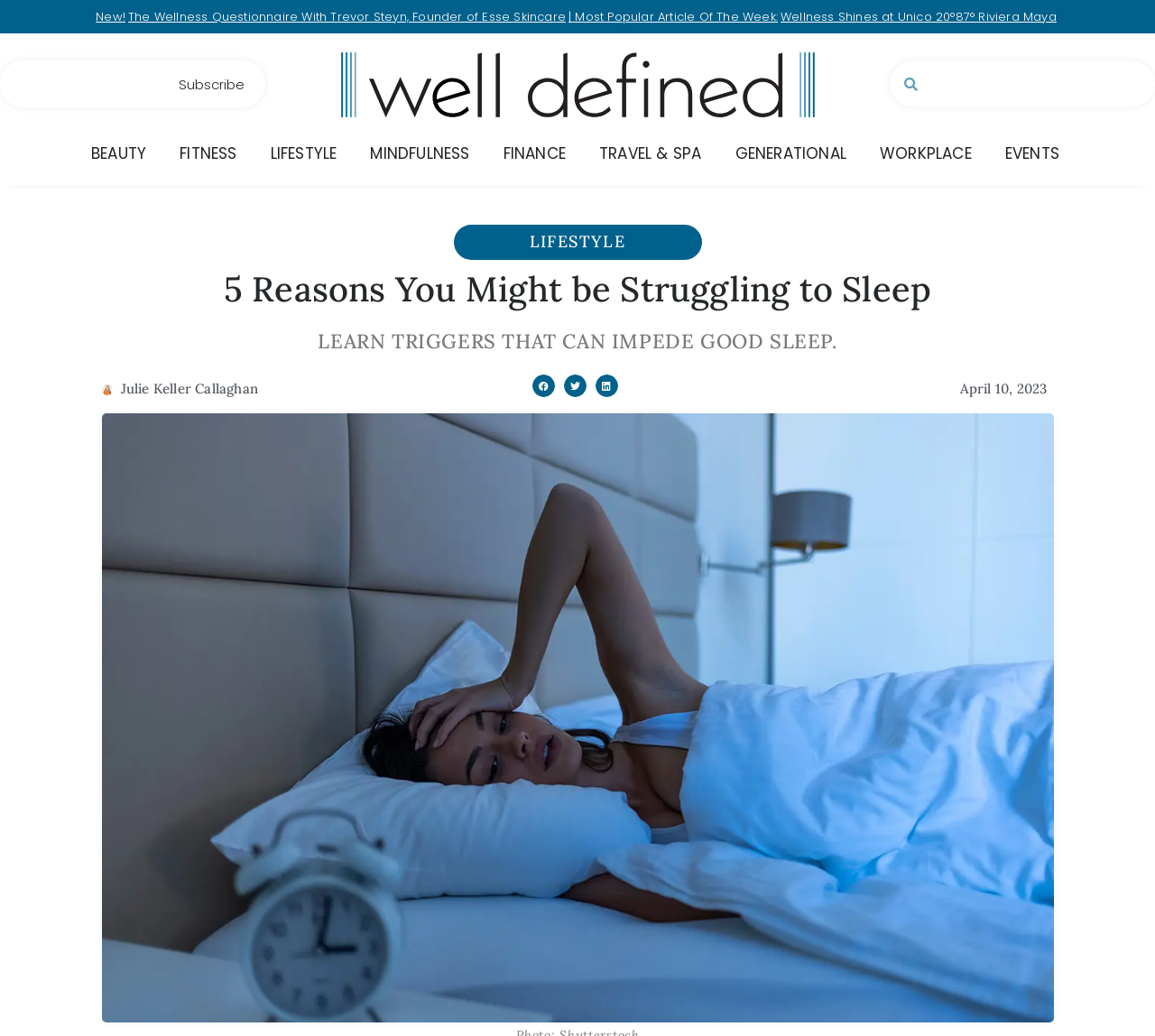Please locate the bounding box coordinates of the region I need to click to follow this instruction: "Subscribe to the newsletter".

[0.142, 0.064, 0.225, 0.099]